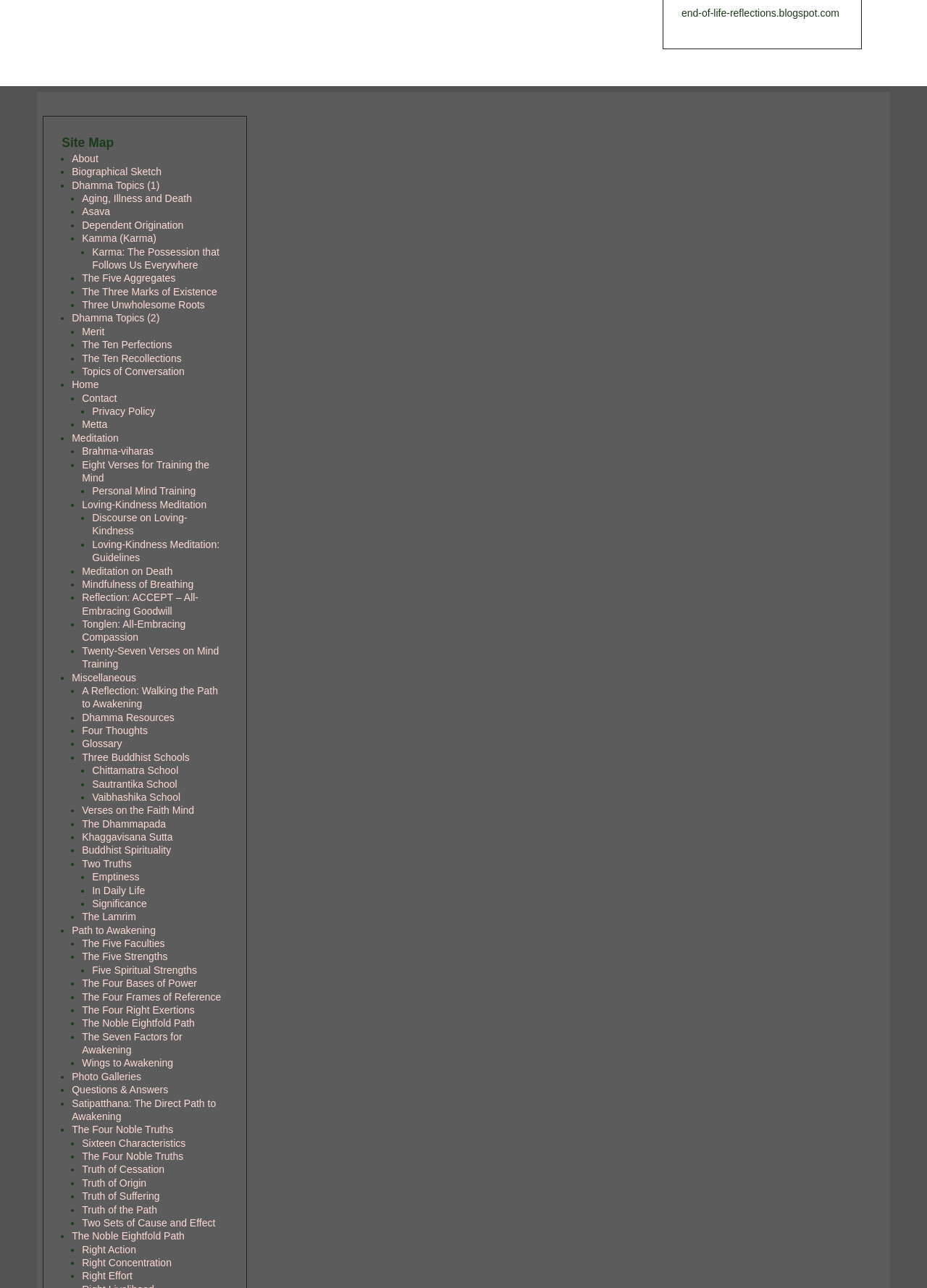Please locate the UI element described by "The Noble Eightfold Path" and provide its bounding box coordinates.

[0.078, 0.955, 0.199, 0.964]